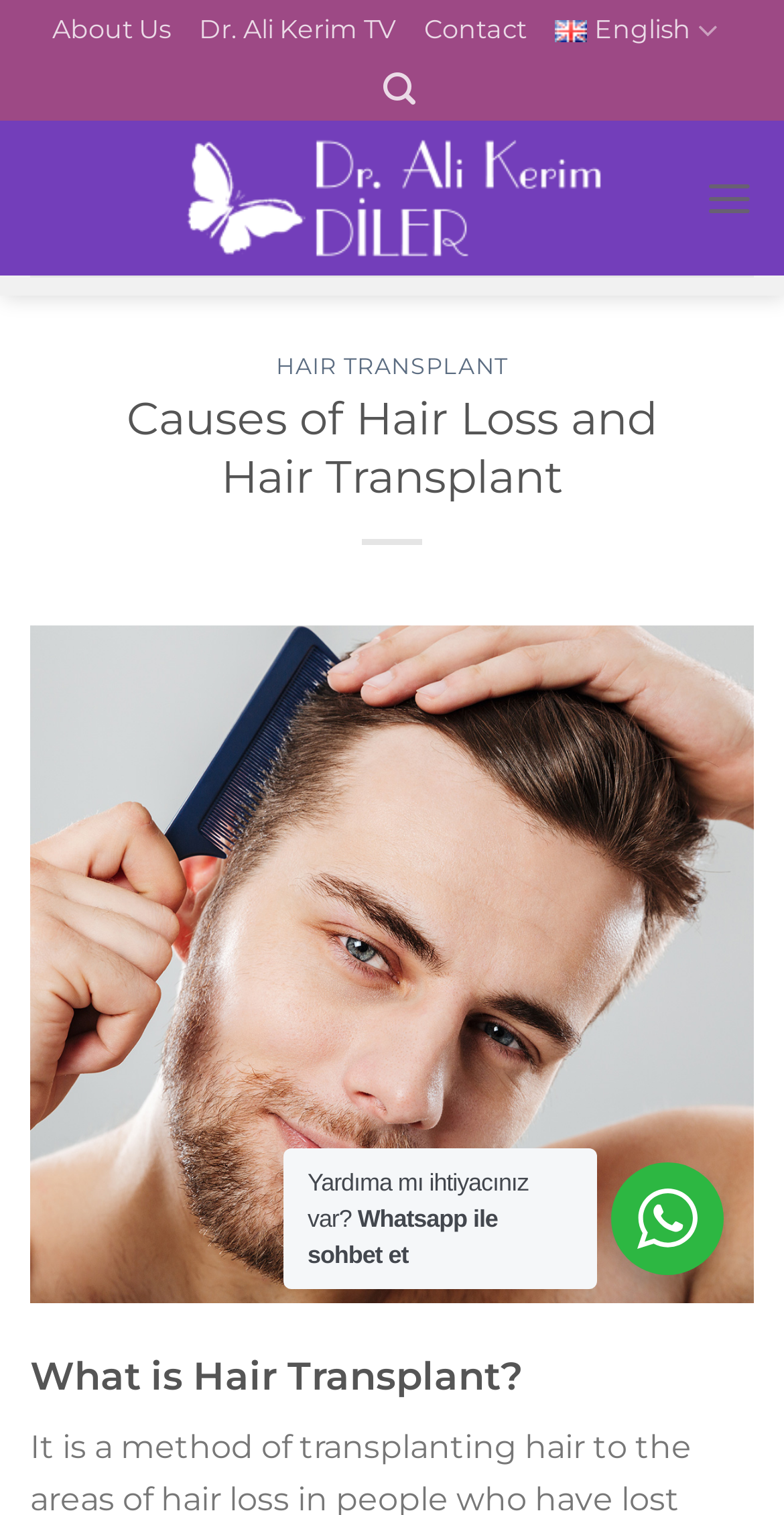Can you provide the bounding box coordinates for the element that should be clicked to implement the instruction: "Click About Us"?

[0.067, 0.0, 0.218, 0.04]